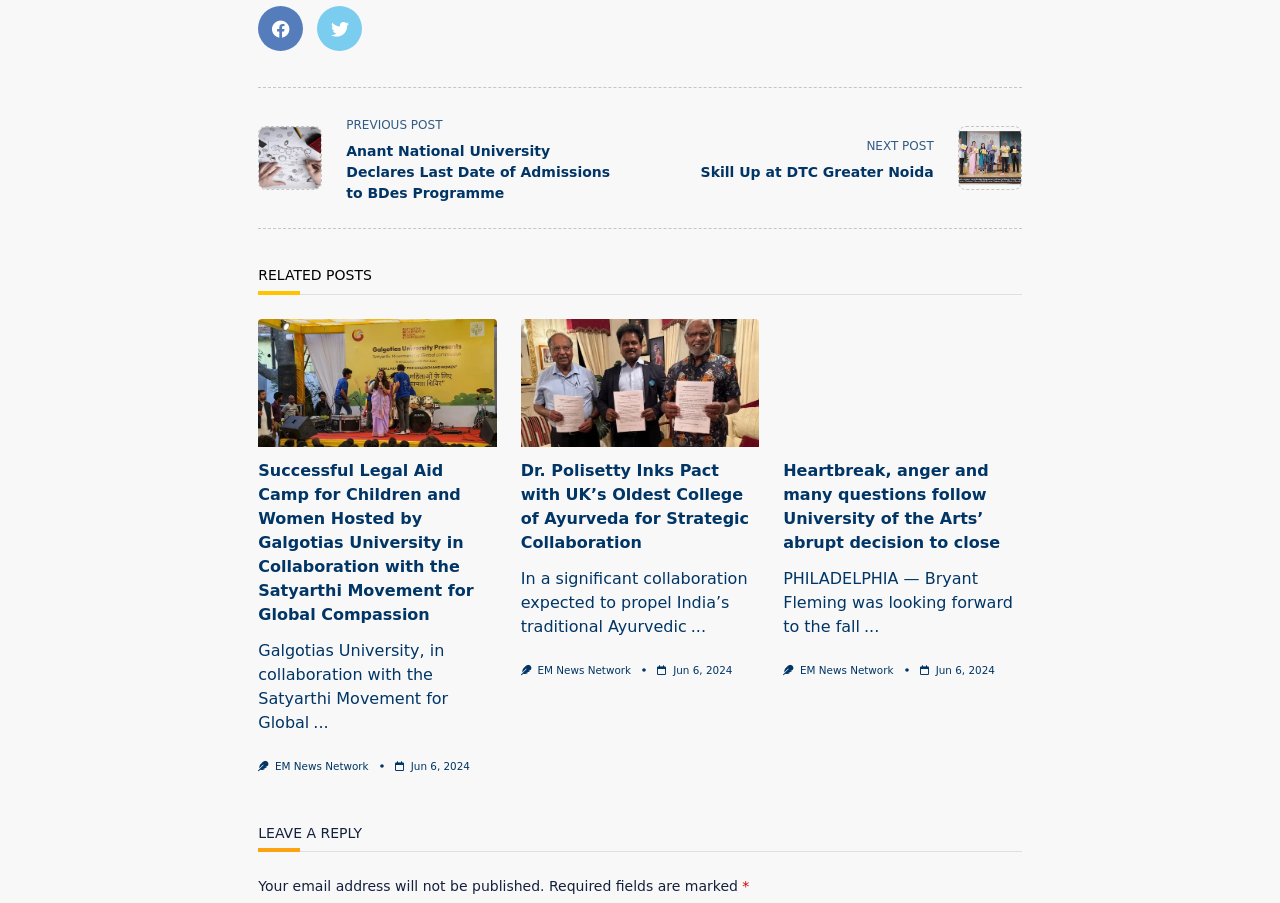Please find the bounding box coordinates of the element that you should click to achieve the following instruction: "Read the article 'Beyond Borders: Harnessing Offshore Dedicated Servers for Global Performance'". The coordinates should be presented as four float numbers between 0 and 1: [left, top, right, bottom].

None